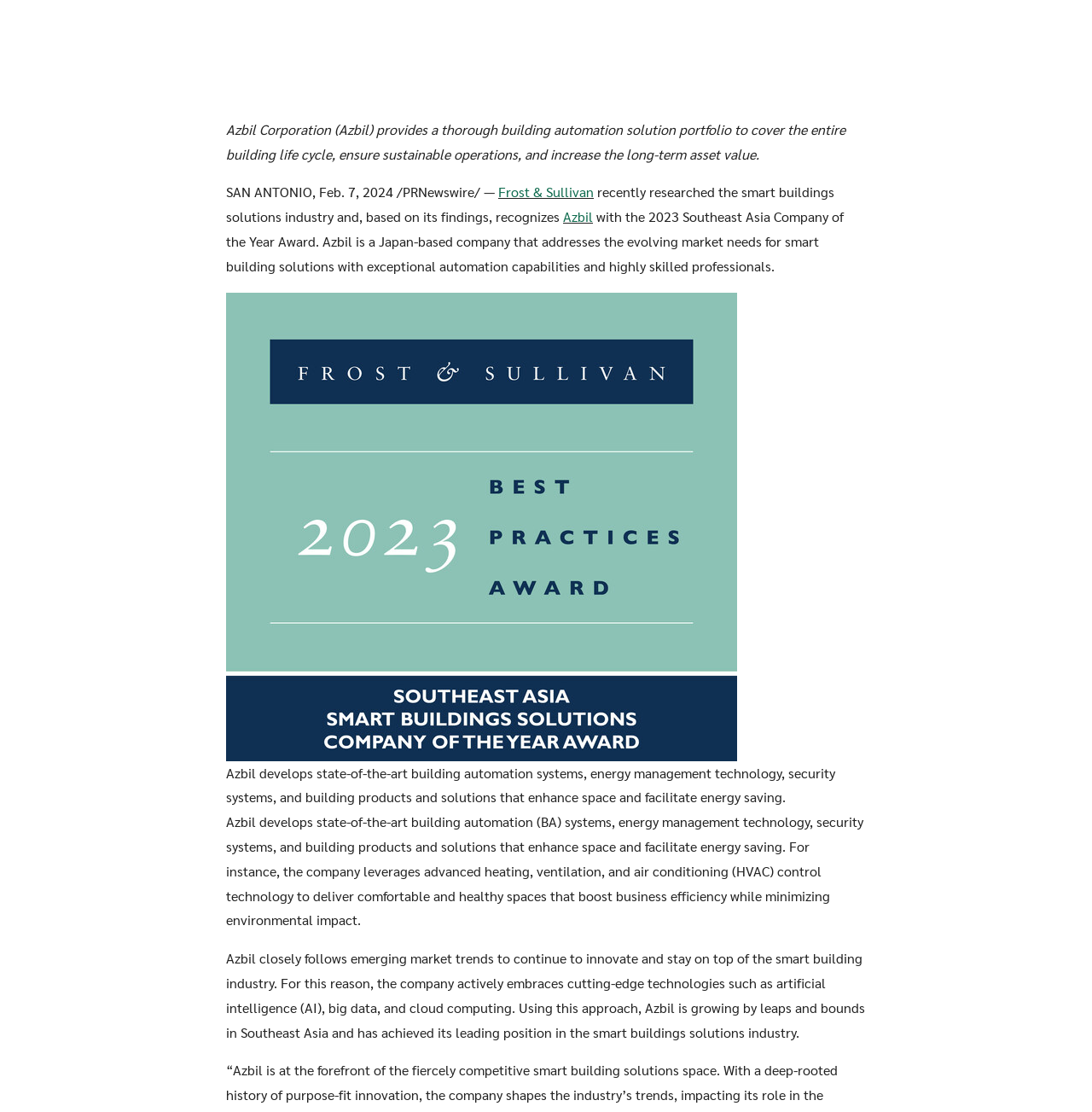Specify the bounding box coordinates (top-left x, top-left y, bottom-right x, bottom-right y) of the UI element in the screenshot that matches this description: parent_node: Search for:

[0.596, 0.001, 0.622, 0.026]